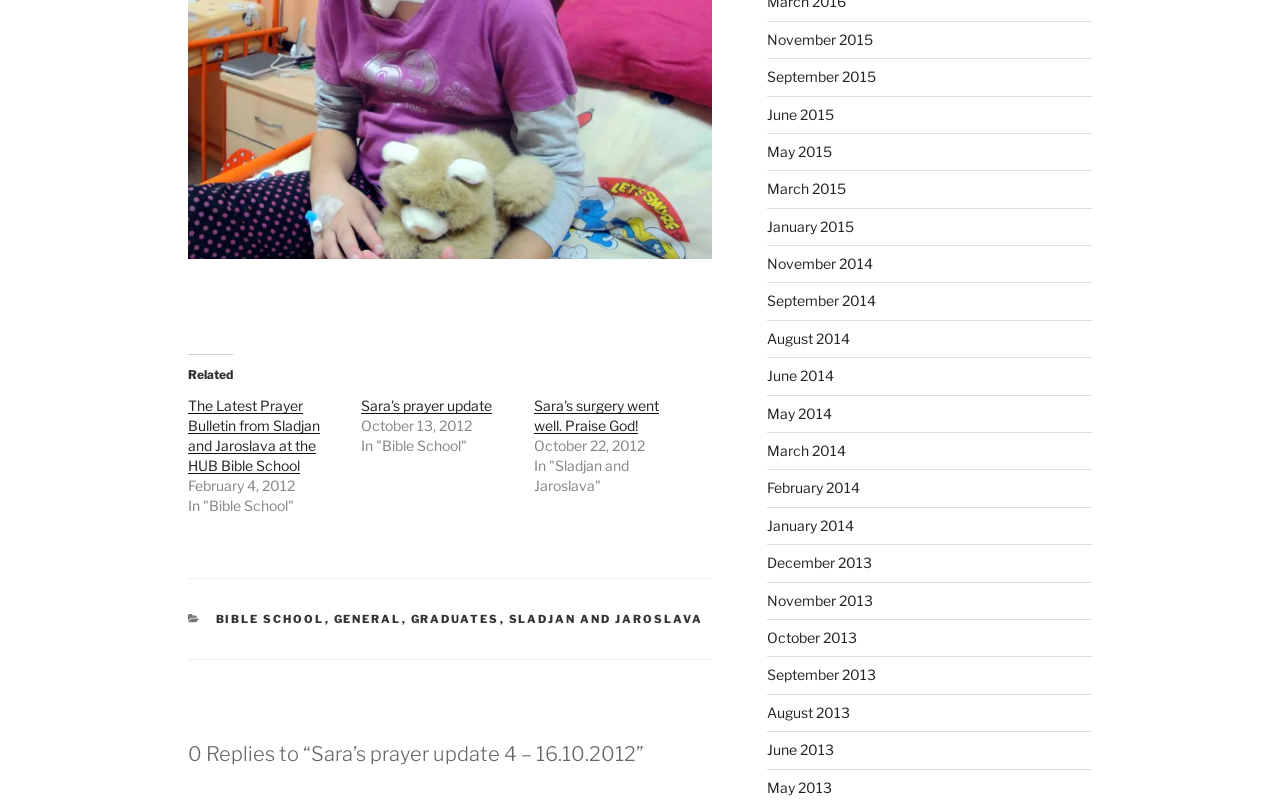Locate the bounding box coordinates of the clickable part needed for the task: "Go to the archive for November 2015".

[0.599, 0.038, 0.682, 0.06]